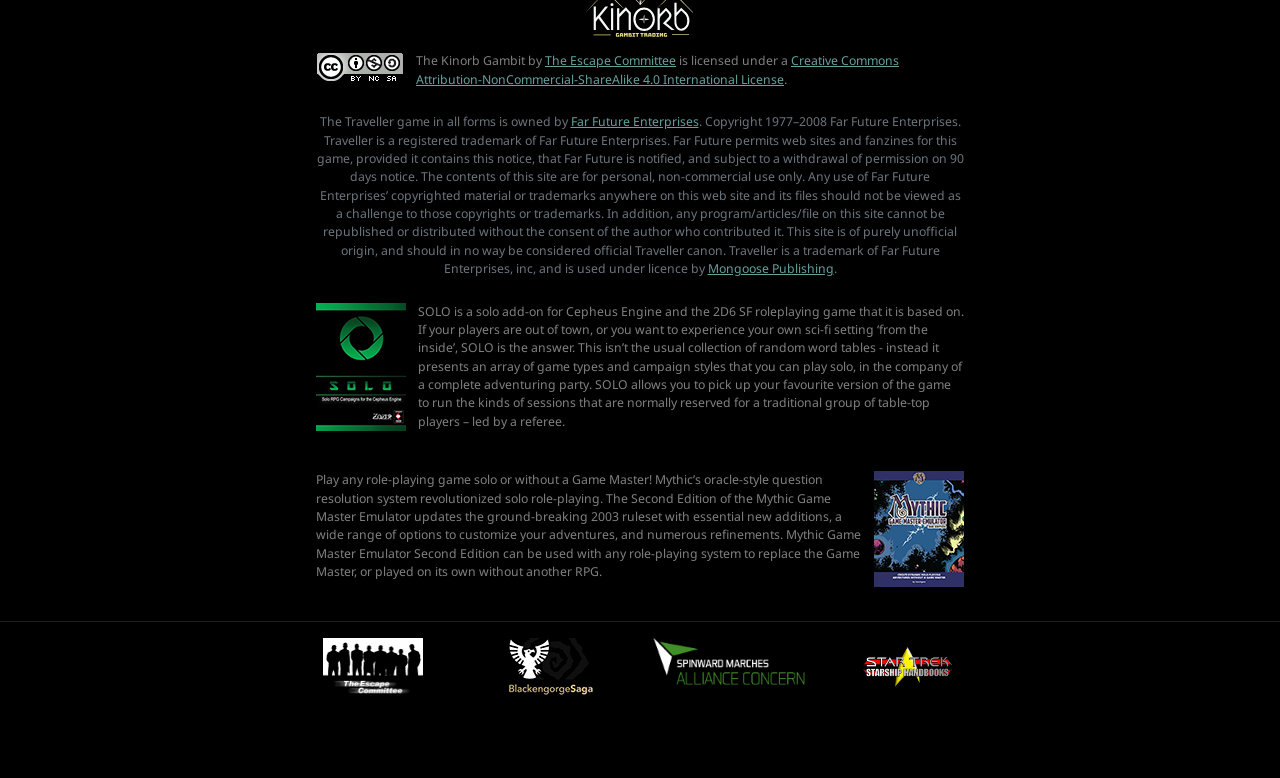Use a single word or phrase to answer this question: 
What is the name of the game that can be played solo or without a Game Master?

Mythic Game Master Emulator Second Edition